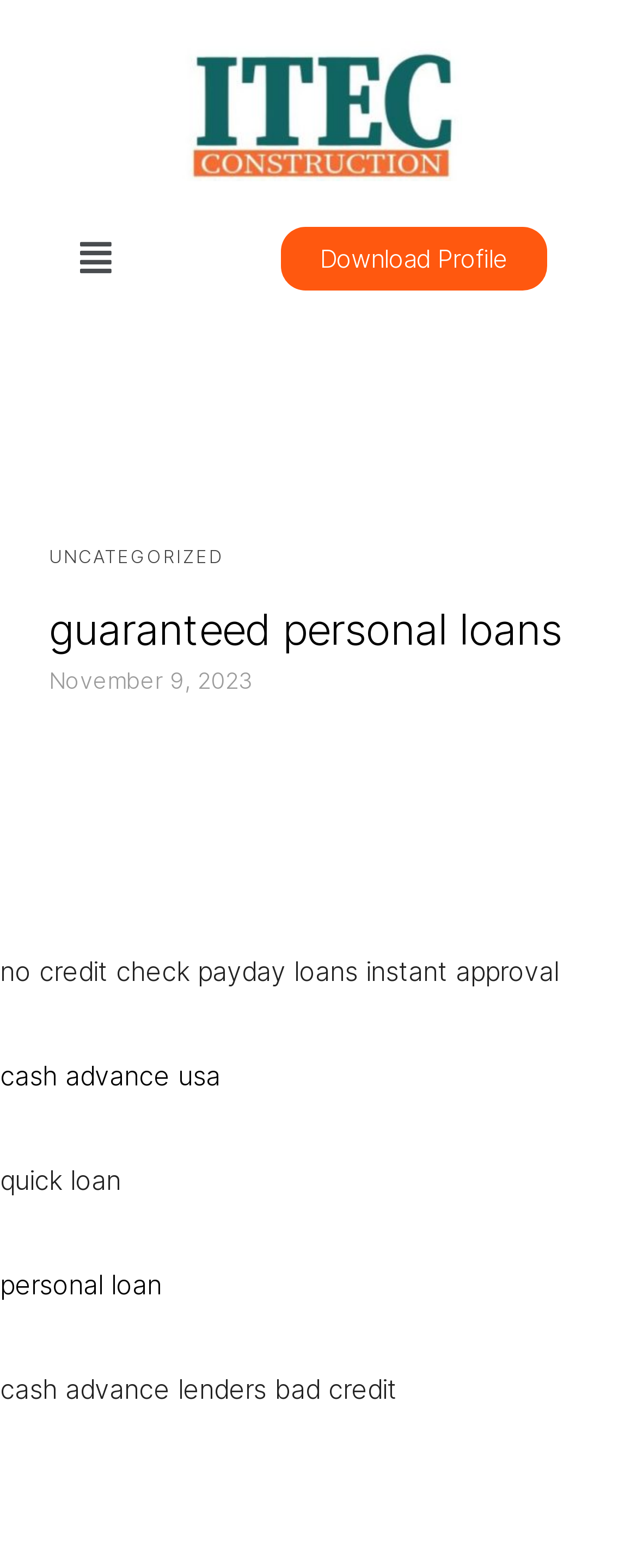Locate and extract the text of the main heading on the webpage.

guaranteed personal loans